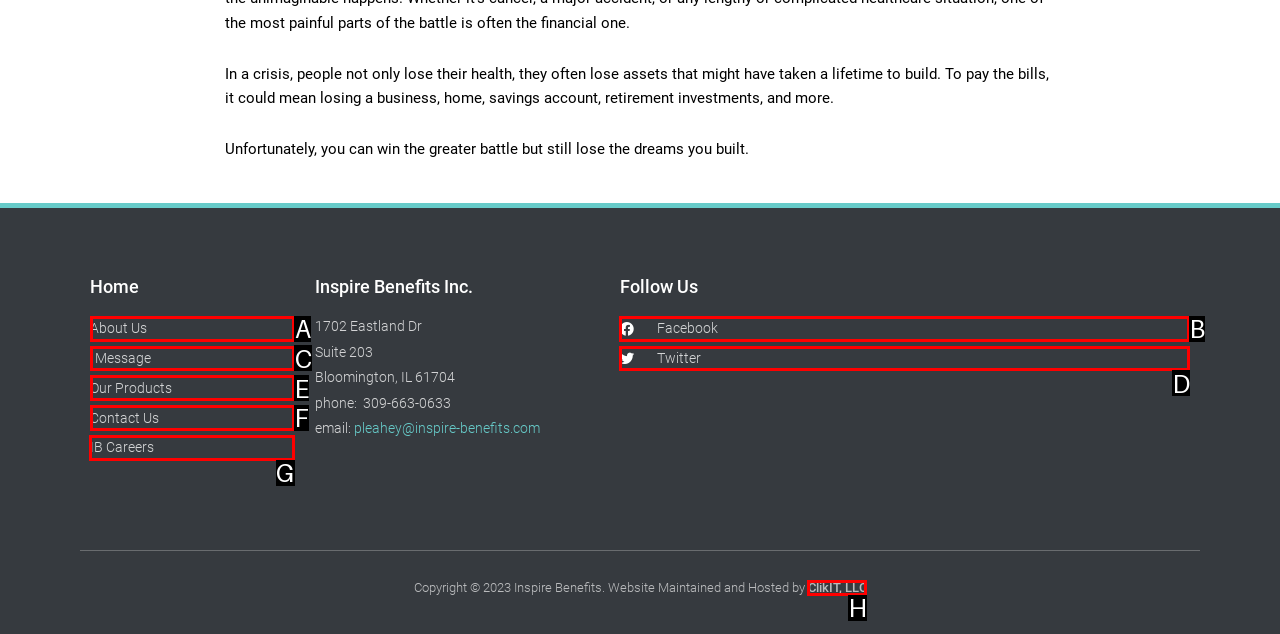What option should I click on to execute the task: Click on IB Careers? Give the letter from the available choices.

G